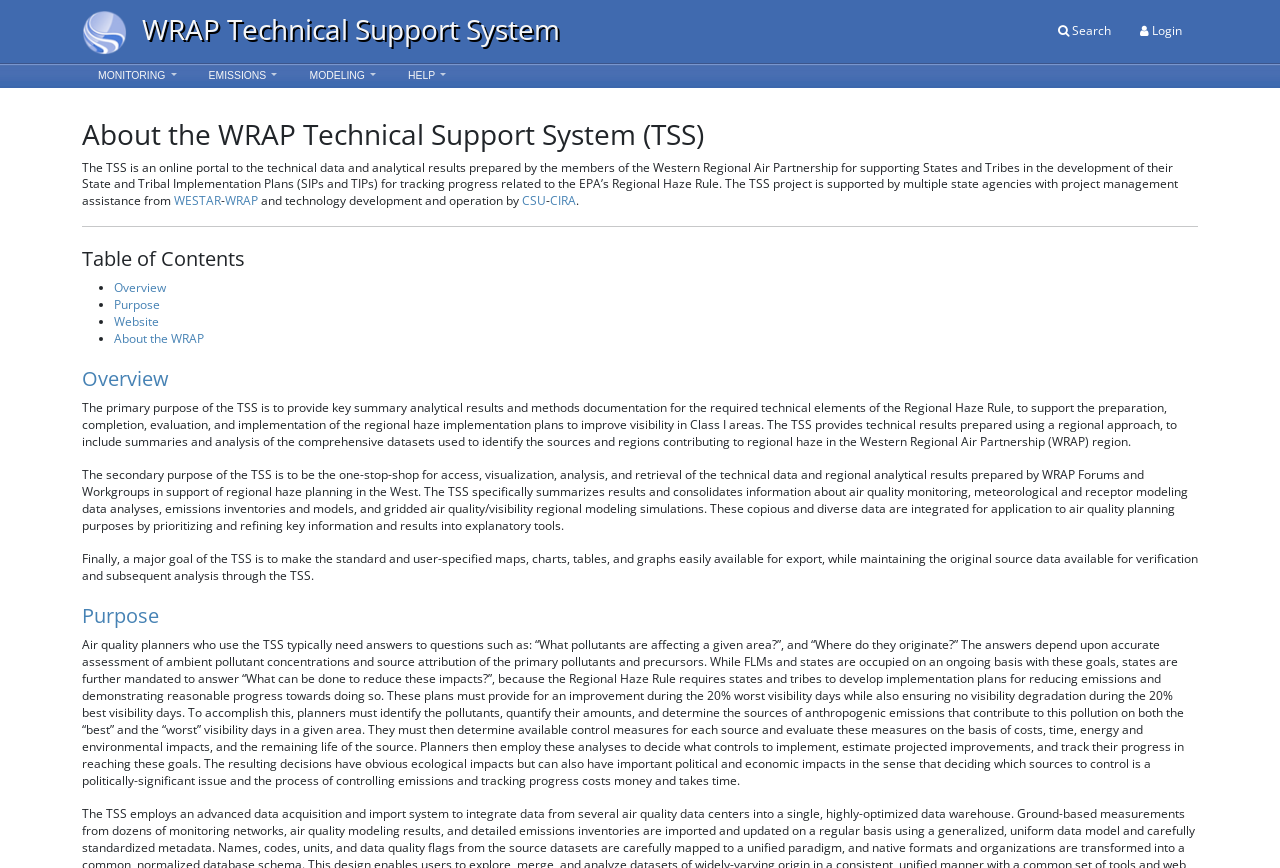What is the primary purpose of the TSS?
Please describe in detail the information shown in the image to answer the question.

The primary purpose of the TSS is to provide key summary analytical results and methods documentation for the required technical elements of the Regional Haze Rule, to support the preparation, completion, evaluation, and implementation of the regional haze implementation plans to improve visibility in Class I areas.